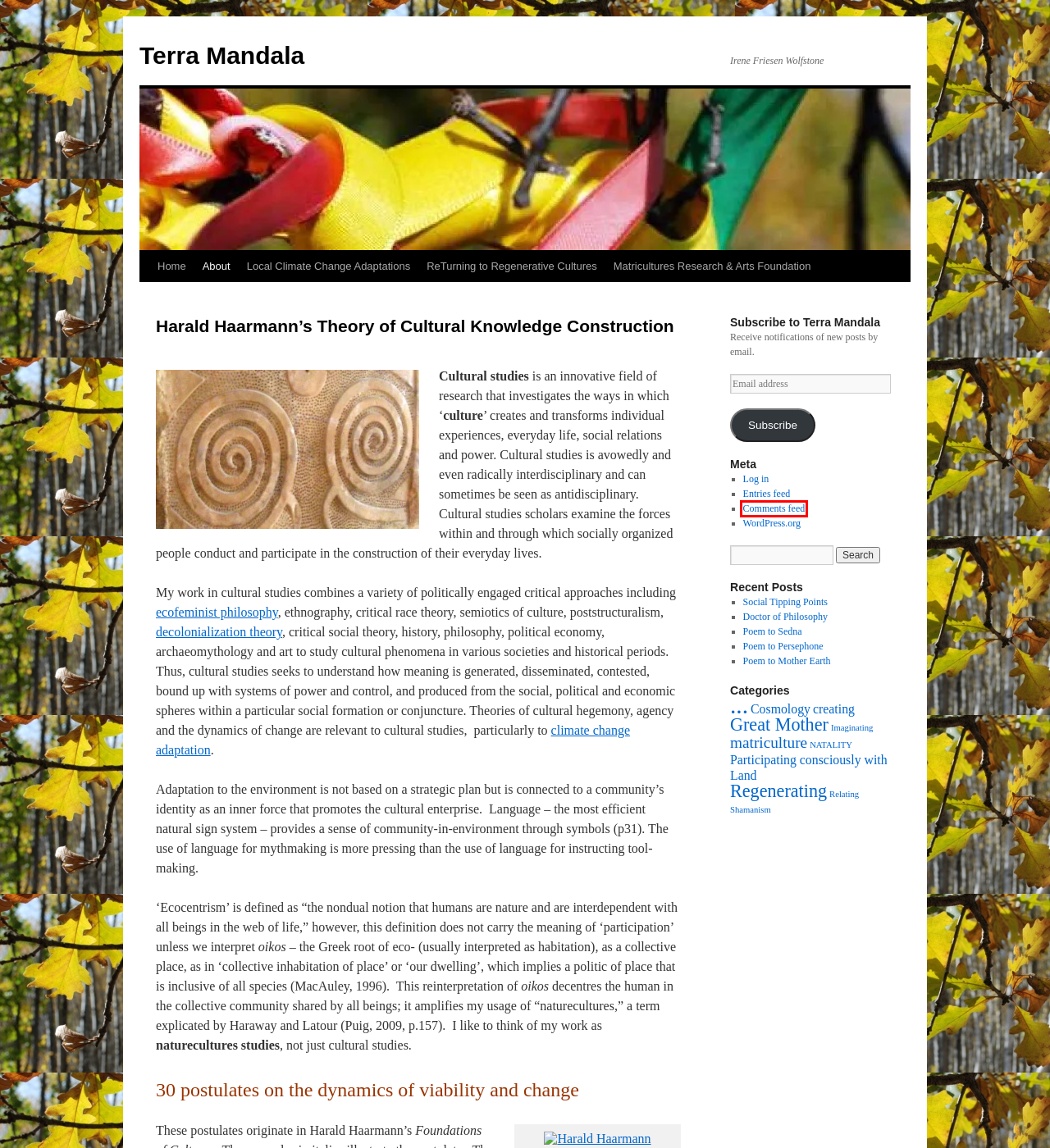You have a screenshot showing a webpage with a red bounding box around a UI element. Choose the webpage description that best matches the new page after clicking the highlighted element. Here are the options:
A. … | Terra Mandala
B. Terra Mandala | Irene Friesen Wolfstone
C. Matricultures Research & Arts Foundation | Terra Mandala
D. Comments for Terra Mandala
E. matriculture | Terra Mandala
F. Log In ‹ Terra Mandala — WordPress
G. Great Mother | Terra Mandala
H. Poem to Sedna | Terra Mandala

D